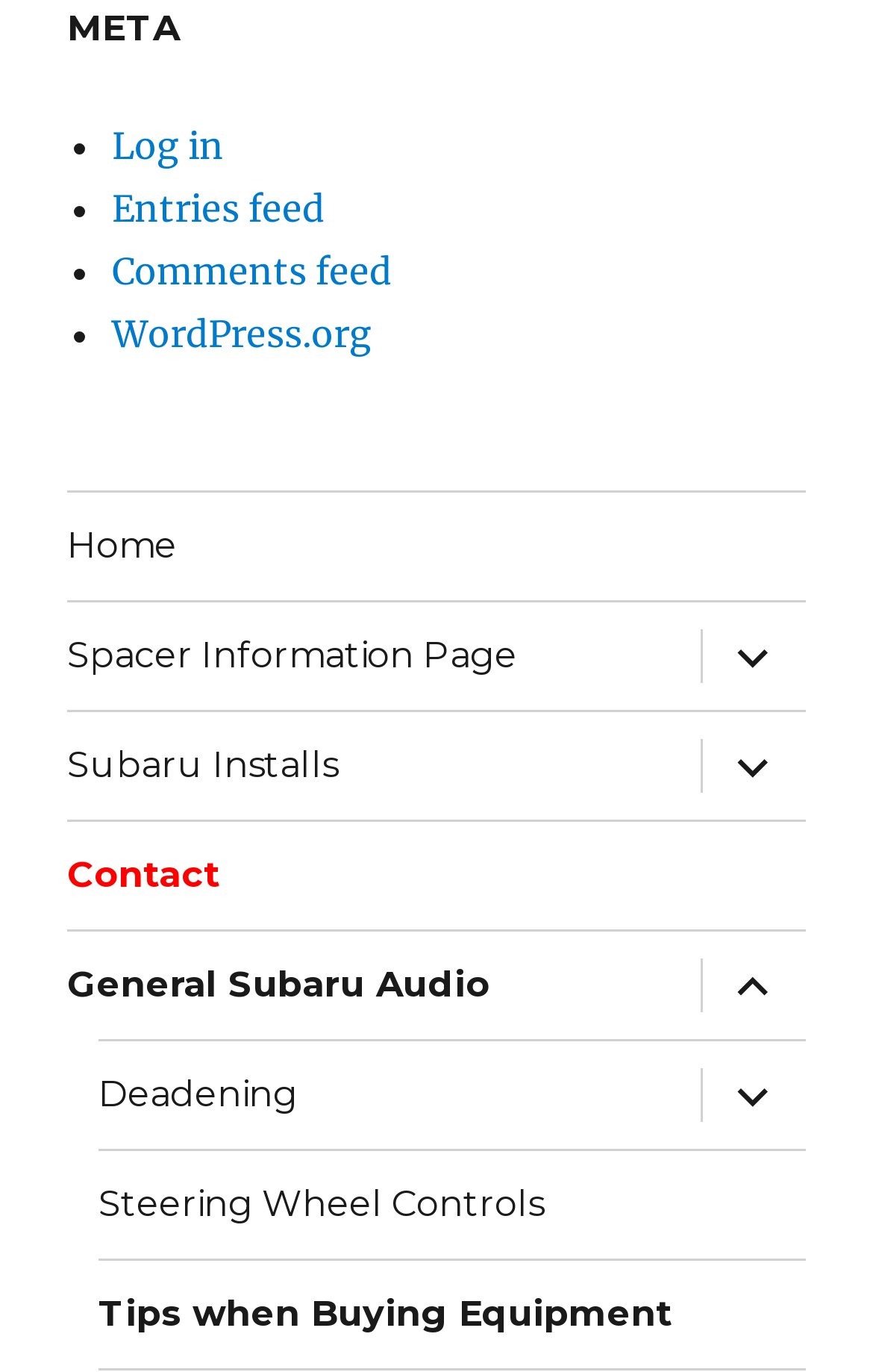Please specify the bounding box coordinates of the area that should be clicked to accomplish the following instruction: "View Entries feed". The coordinates should consist of four float numbers between 0 and 1, i.e., [left, top, right, bottom].

[0.128, 0.135, 0.372, 0.168]